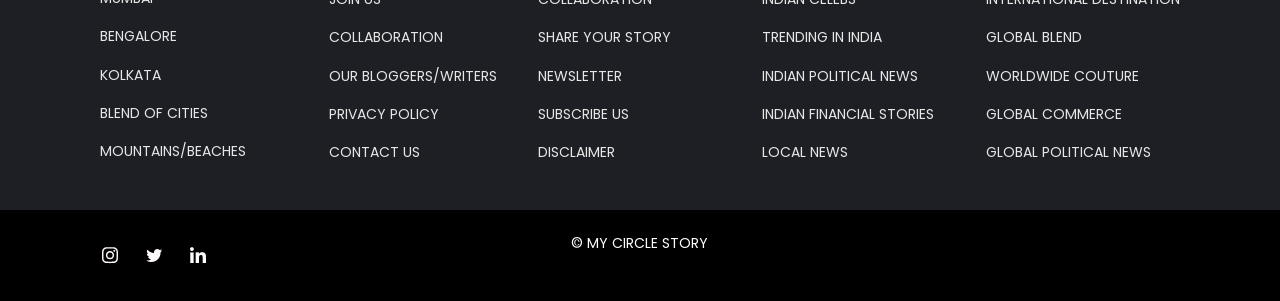How many social media links are present at the bottom?
Offer a detailed and exhaustive answer to the question.

There are three social media links present at the bottom of the webpage, namely 'instagram', 'Twitter', and 'LinkedIn', which are commonly used social media platforms.